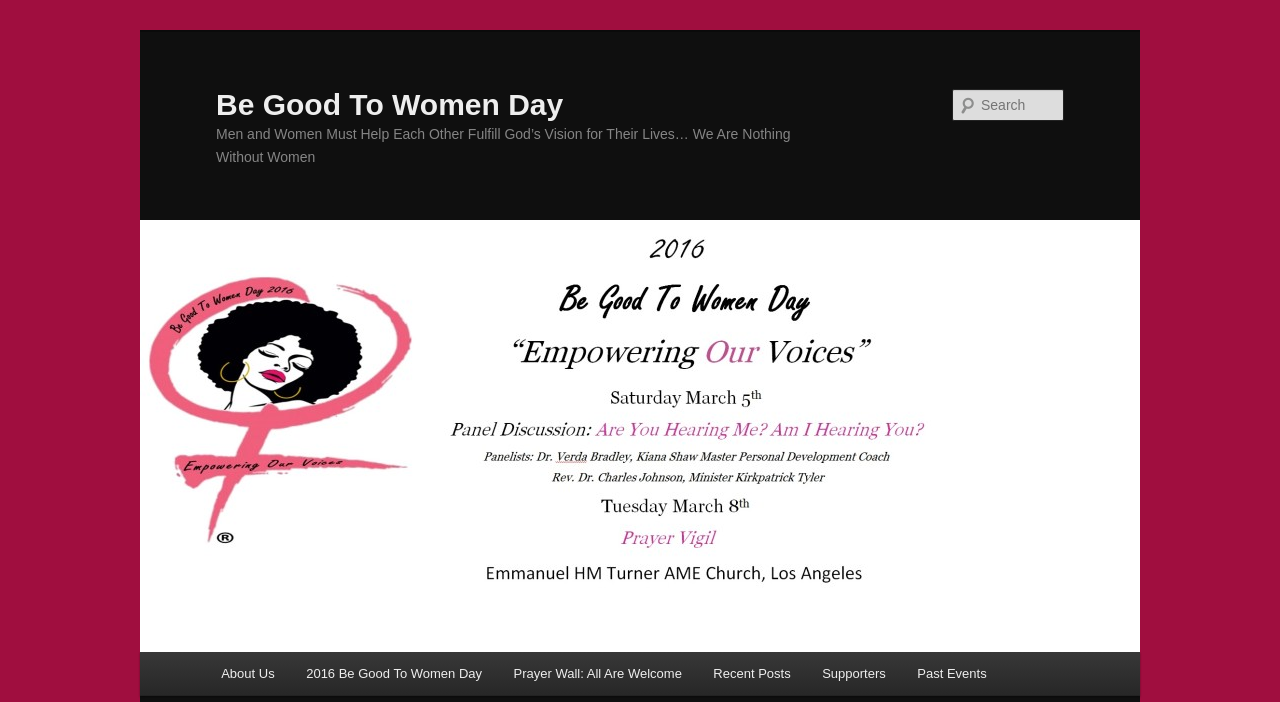Identify the bounding box coordinates of the region that needs to be clicked to carry out this instruction: "Search for something". Provide these coordinates as four float numbers ranging from 0 to 1, i.e., [left, top, right, bottom].

[0.744, 0.127, 0.831, 0.172]